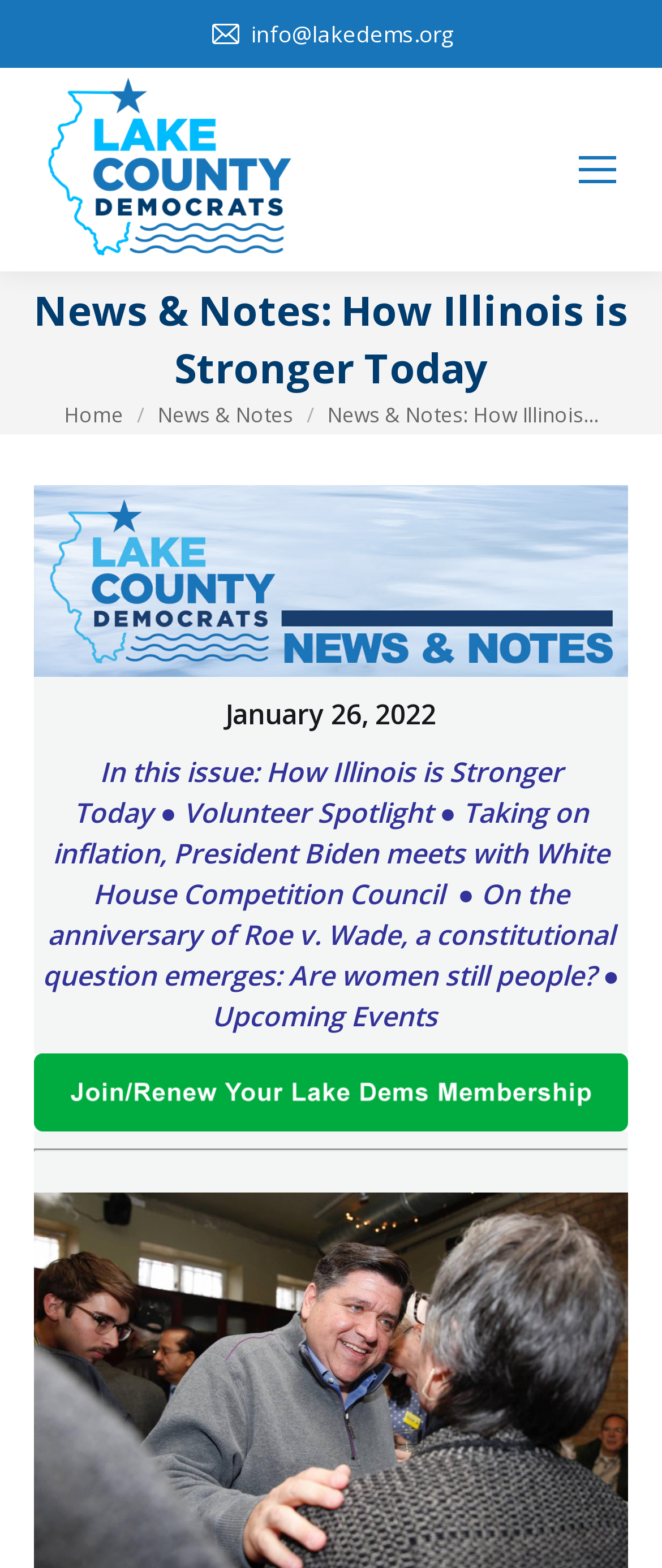Answer the question in one word or a short phrase:
How many sections are in the current news issue?

5